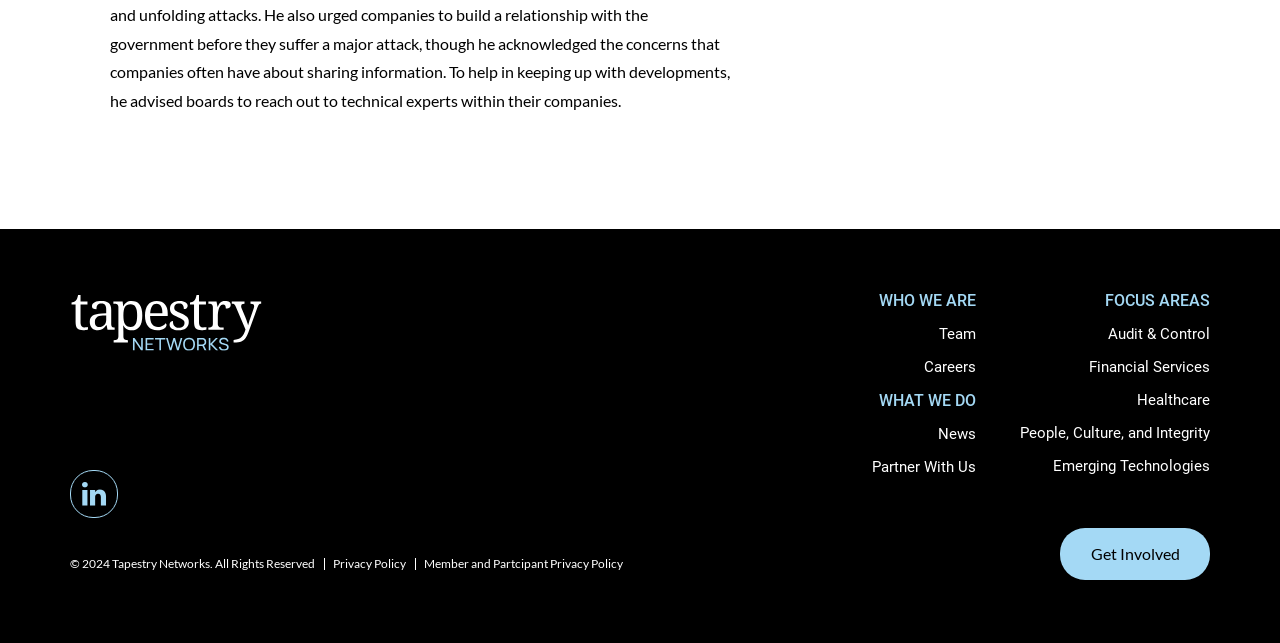Could you please study the image and provide a detailed answer to the question:
How can I get involved with the company?

To get involved with the company, I can click on the 'Get Involved' link located at the bottom-right corner of the webpage, which will likely take me to a page with more information on how to participate or collaborate with the company.